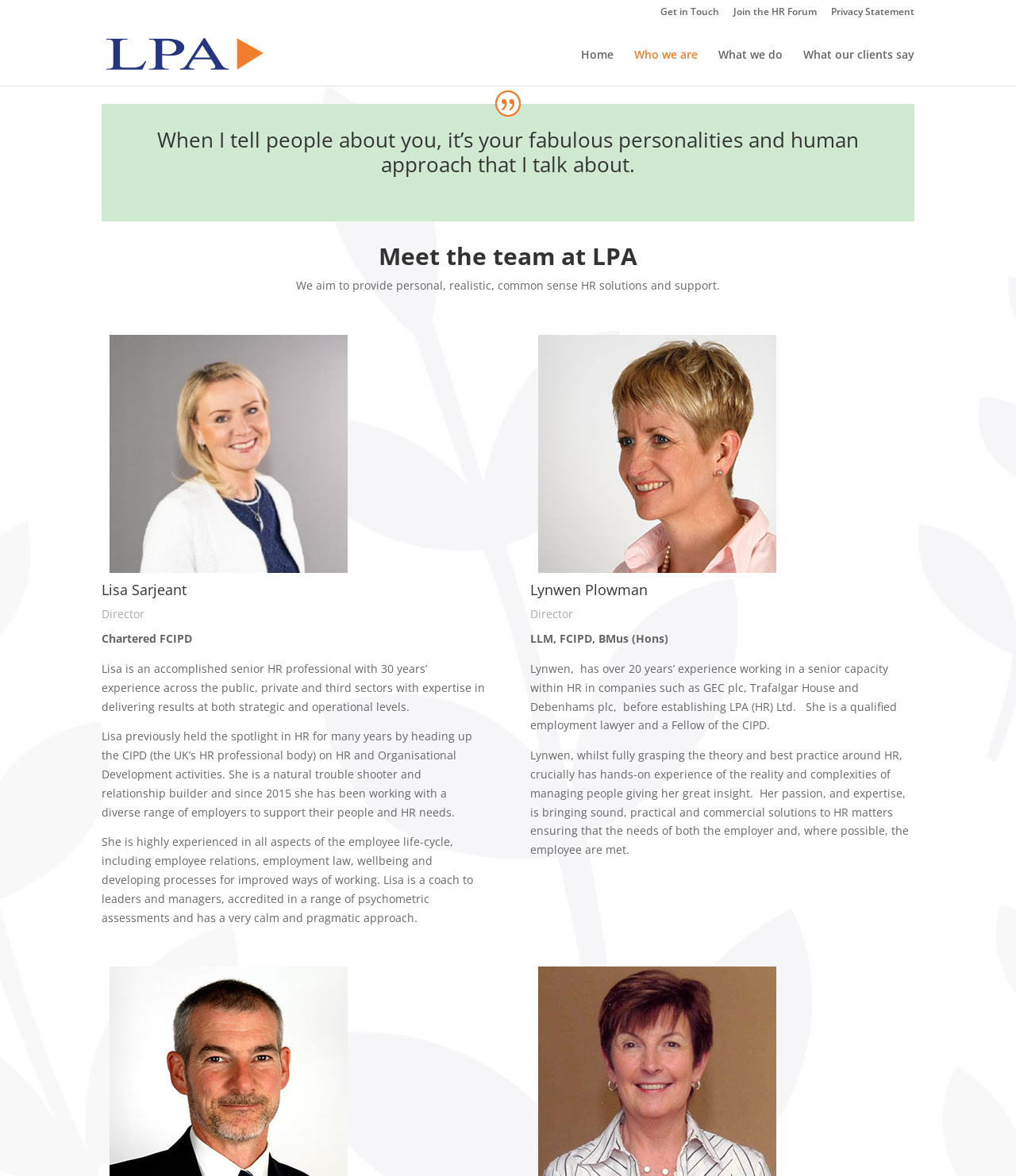Please specify the bounding box coordinates of the area that should be clicked to accomplish the following instruction: "Visit the 'Home' page". The coordinates should consist of four float numbers between 0 and 1, i.e., [left, top, right, bottom].

[0.572, 0.042, 0.604, 0.073]